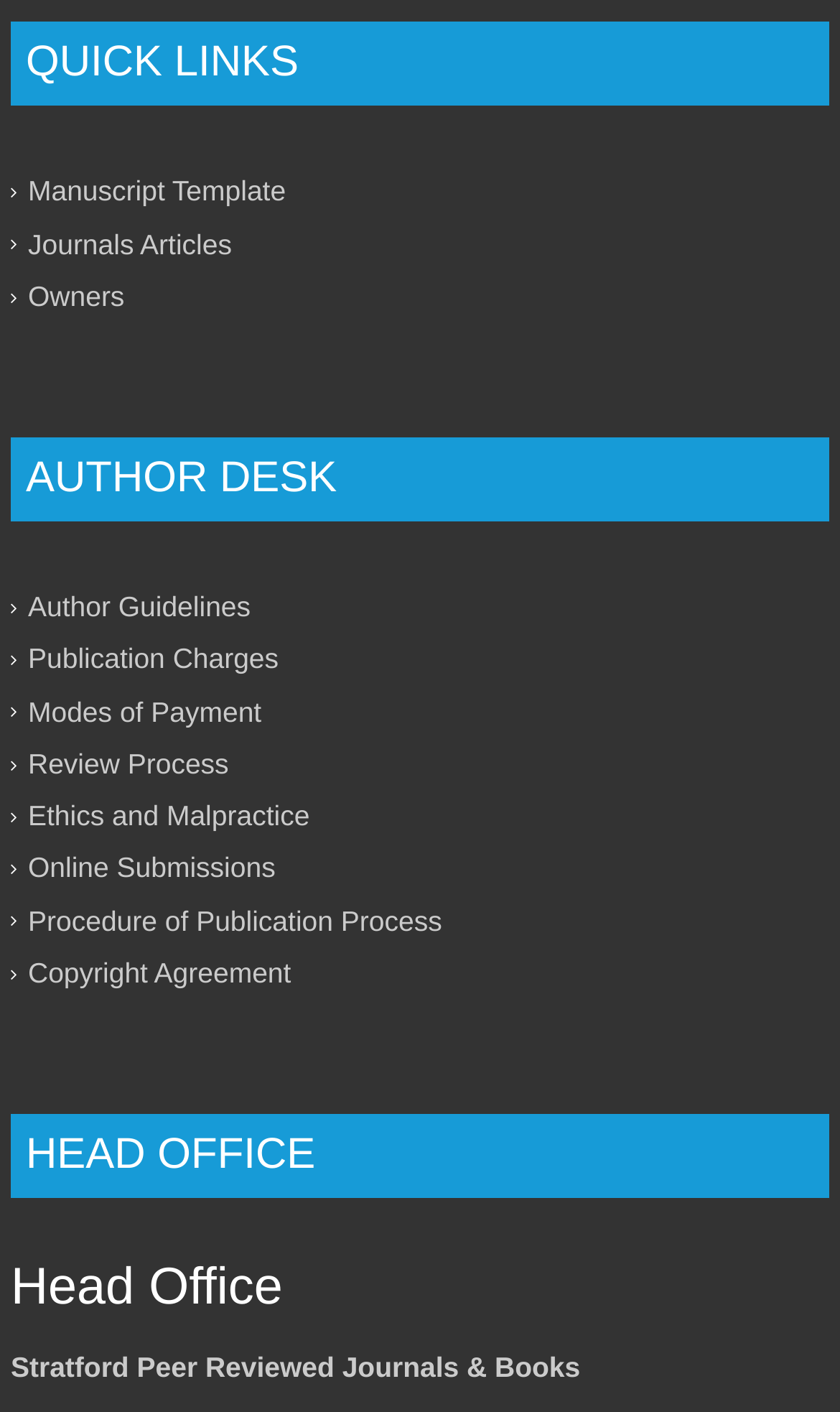What is the first quick link?
Using the visual information, respond with a single word or phrase.

Manuscript Template